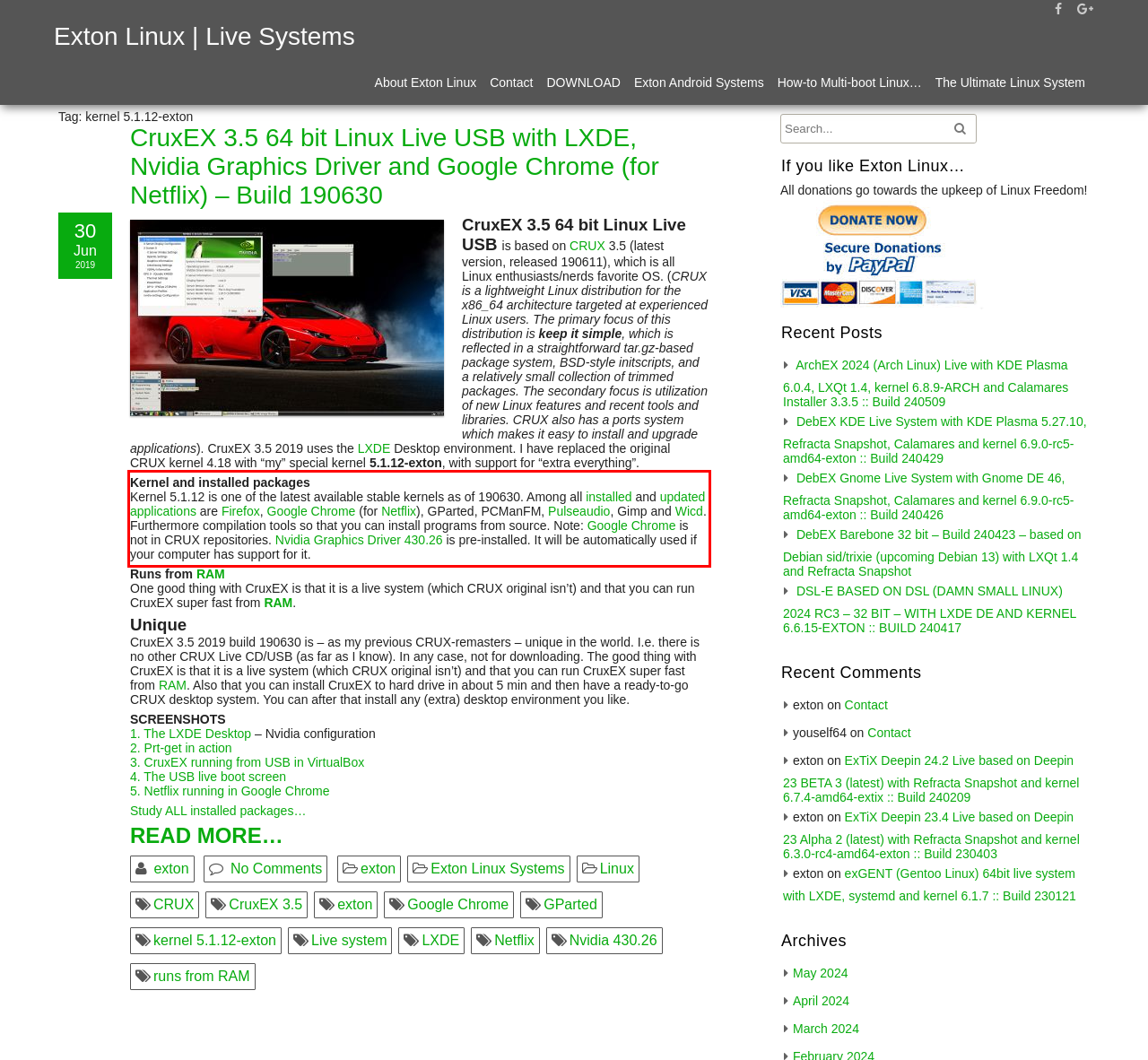You have a screenshot of a webpage with a UI element highlighted by a red bounding box. Use OCR to obtain the text within this highlighted area.

Kernel and installed packages Kernel 5.1.12 is one of the latest available stable kernels as of 190630. Among all installed and updated applications are Firefox, Google Chrome (for Netflix), GParted, PCManFM, Pulseaudio, Gimp and Wicd. Furthermore compilation tools so that you can install programs from source. Note: Google Chrome is not in CRUX repositories. Nvidia Graphics Driver 430.26 is pre-installed. It will be automatically used if your computer has support for it.